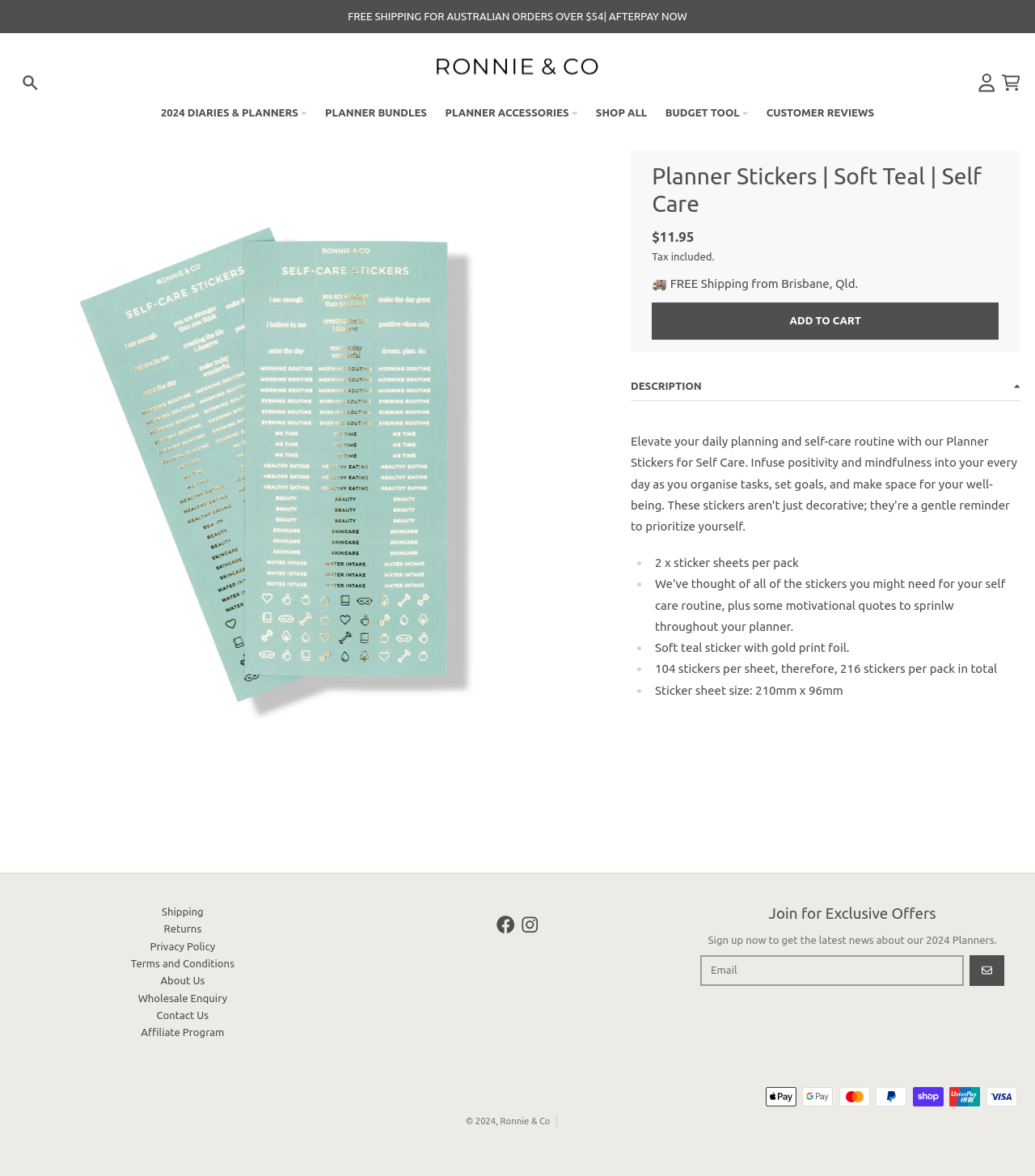What is the price of the planner stickers?
Please describe in detail the information shown in the image to answer the question.

The price of the planner stickers can be found in the product information section, where it is stated as '$11.95' in a static text element.